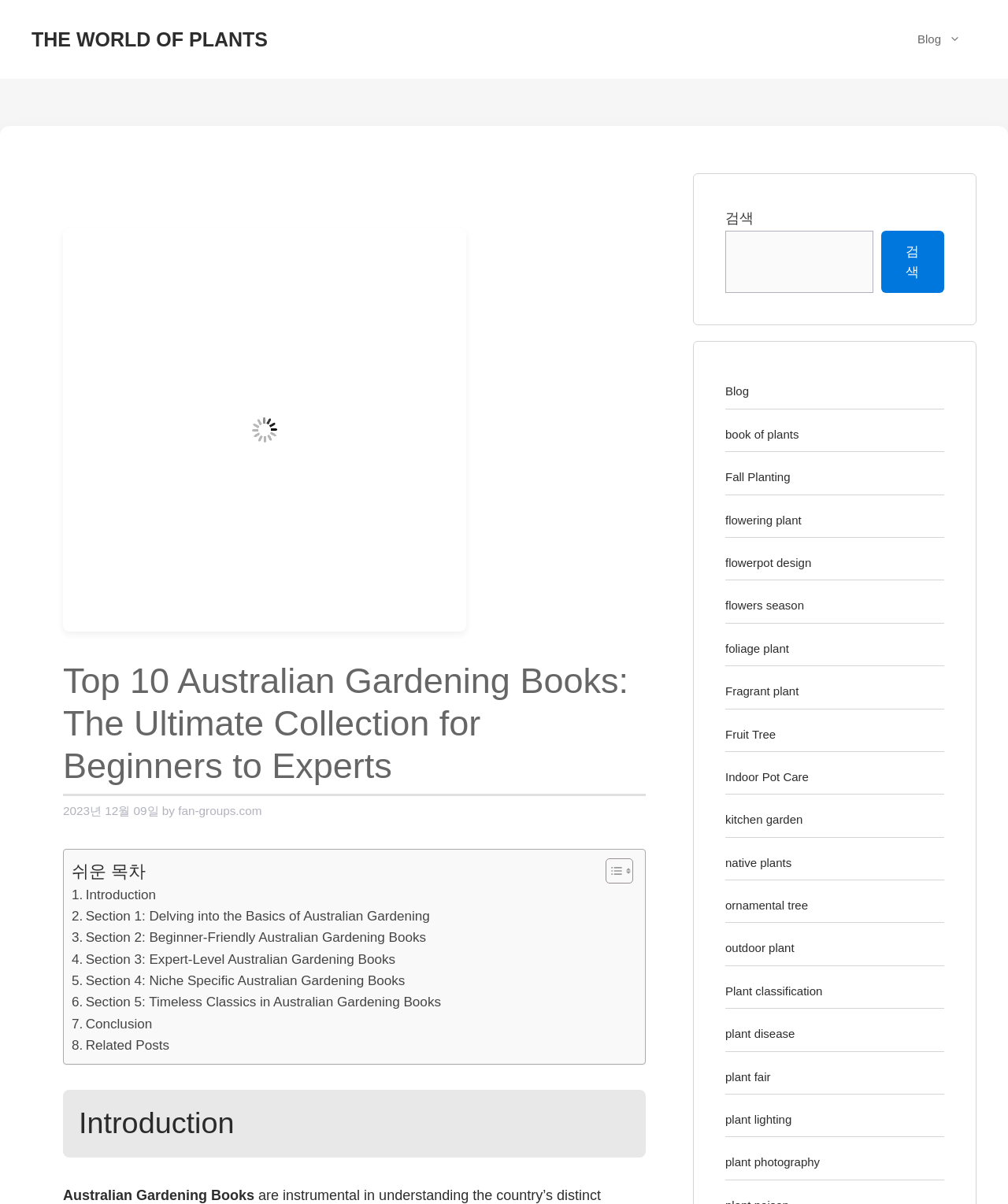Refer to the element description book of plants and identify the corresponding bounding box in the screenshot. Format the coordinates as (top-left x, top-left y, bottom-right x, bottom-right y) with values in the range of 0 to 1.

[0.72, 0.355, 0.793, 0.366]